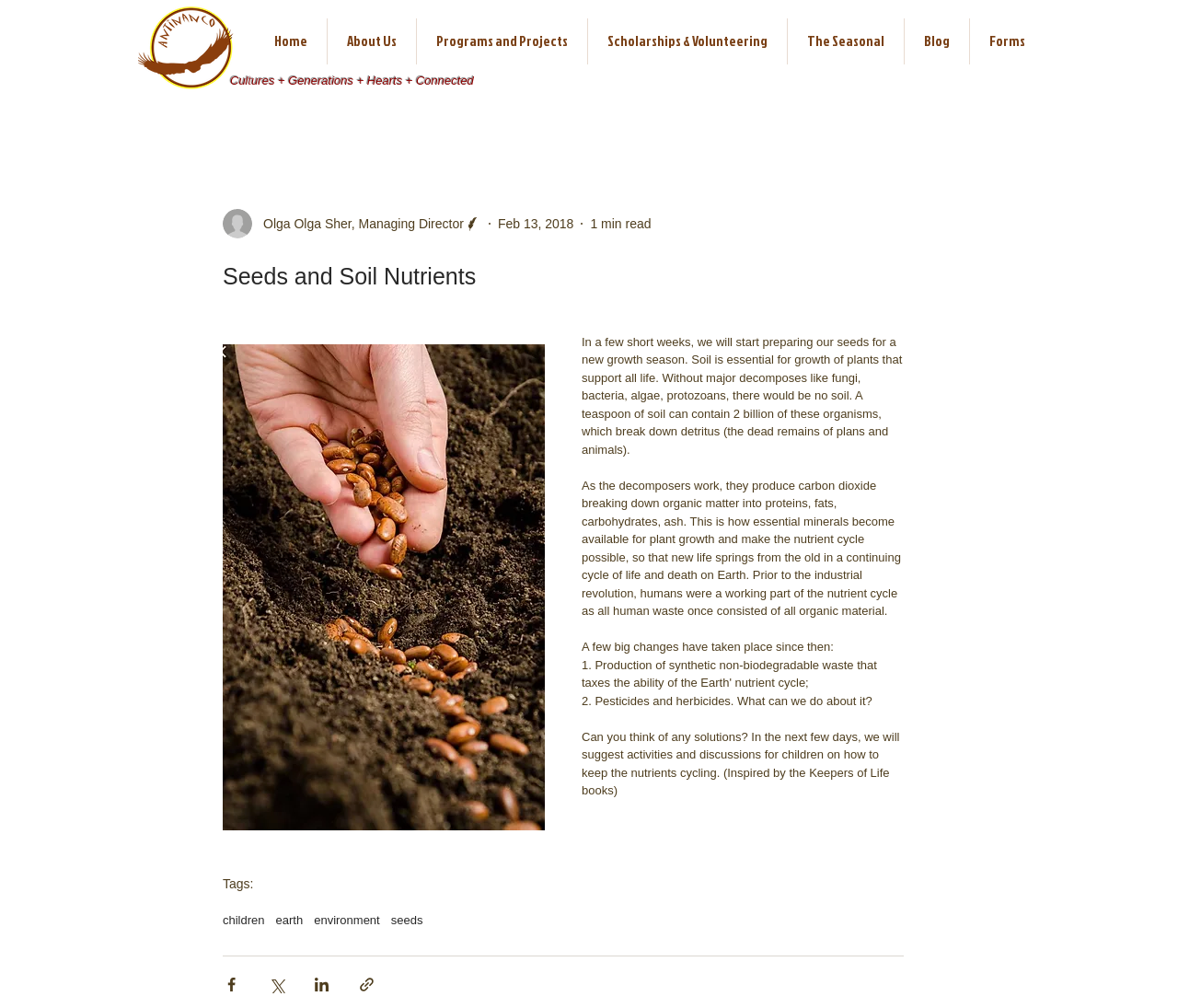What is the author asking the readers to think about?
Use the screenshot to answer the question with a single word or phrase.

Solutions to the problem